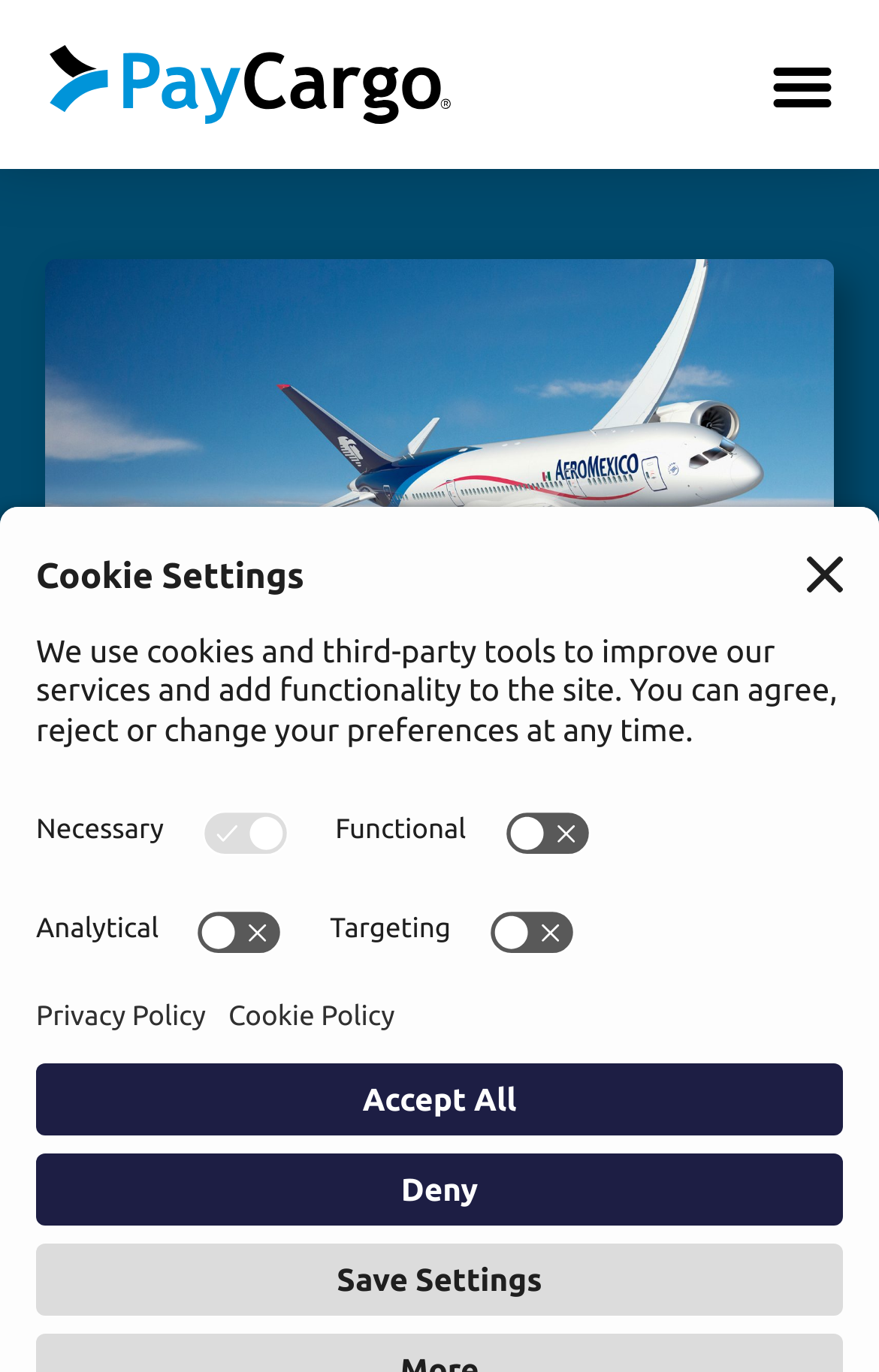What is the logo above the 'Aeroméxico Cargo' heading?
From the screenshot, provide a brief answer in one word or phrase.

Aeroméxico Cargo